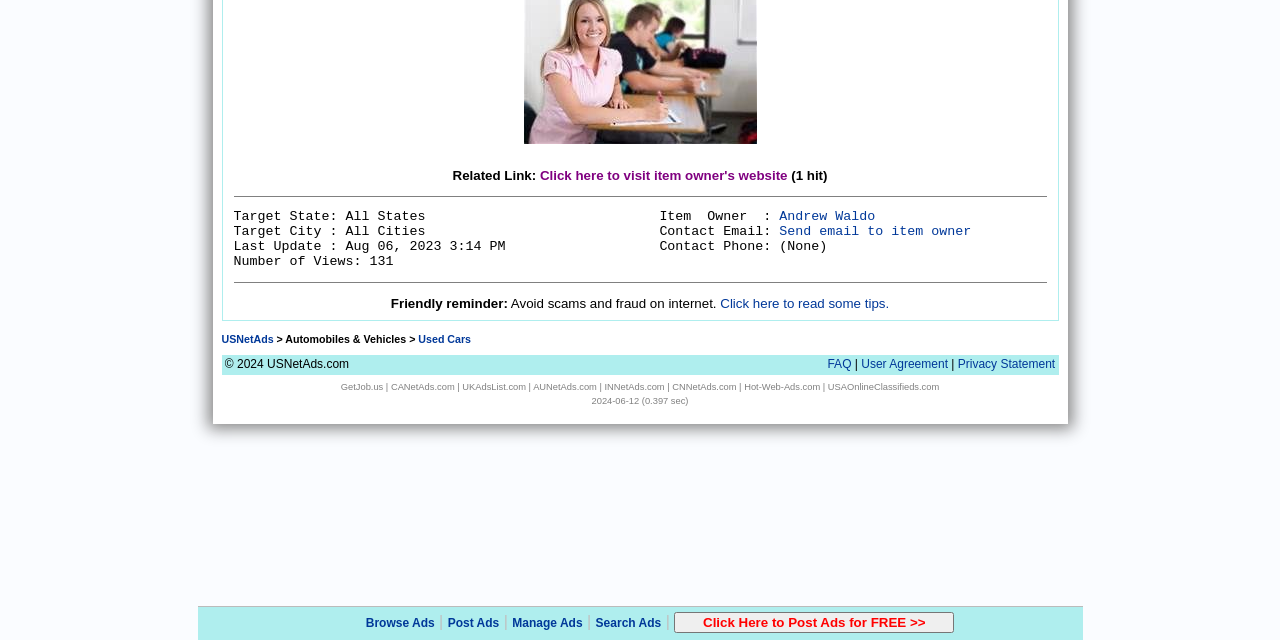Please find the bounding box for the UI element described by: "GetJob.us".

[0.266, 0.596, 0.299, 0.612]